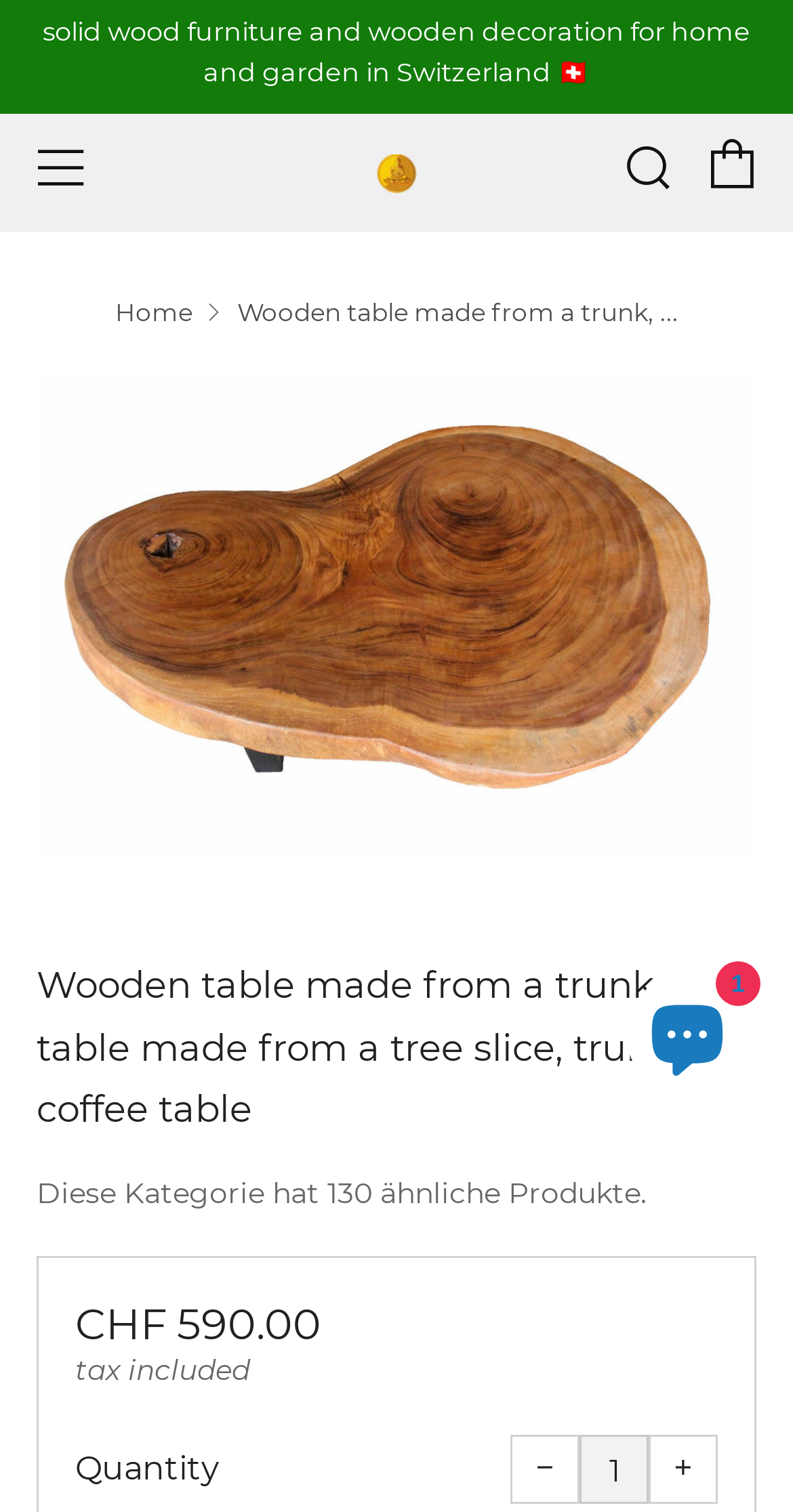Look at the image and give a detailed response to the following question: How many similar products are in this category?

I found the number of similar products by reading the heading that says 'Diese Kategorie hat 130 ähnliche Produkte.' which is located below the product title and above the price.